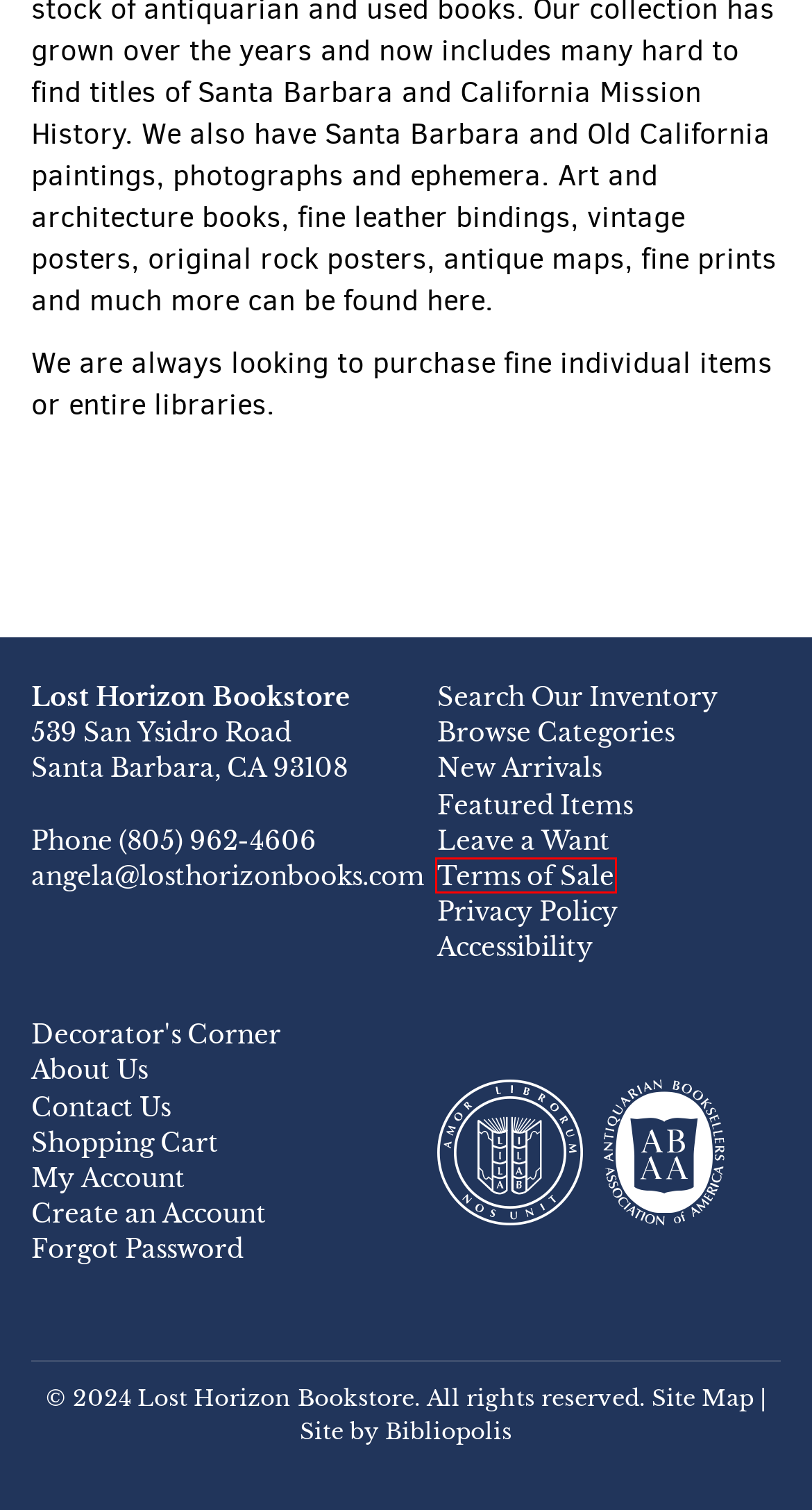Given a screenshot of a webpage with a red rectangle bounding box around a UI element, select the best matching webpage description for the new webpage that appears after clicking the highlighted element. The candidate descriptions are:
A. Bibliopolis | We build the tools of the trade
B. Lost Horizon Bookstore | Add a Want
C. Lost Horizon Bookstore | New Arrivals
D. Lost Horizon Bookstore | Featured Items
E. Lost Horizon Bookstore | Terms of Sale
F. Antiquarian Booksellers' Association of America | Antiquarian & Rare Books | ABAA
G. Lost Horizon Bookstore | Site Map
H. Lost Horizon Bookstore | Advanced Search

E